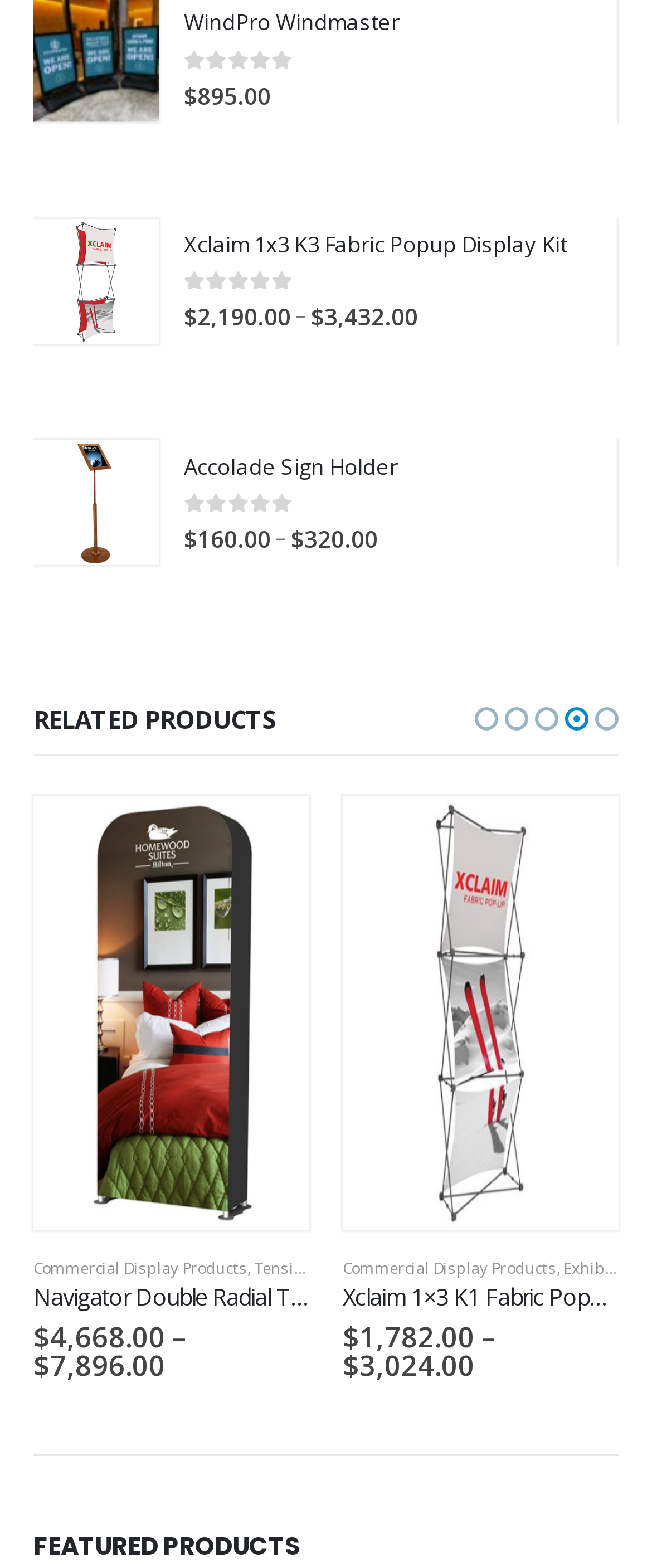Determine the bounding box coordinates for the area you should click to complete the following instruction: "explore the 'RELATED PRODUCTS' section".

[0.051, 0.447, 0.949, 0.482]